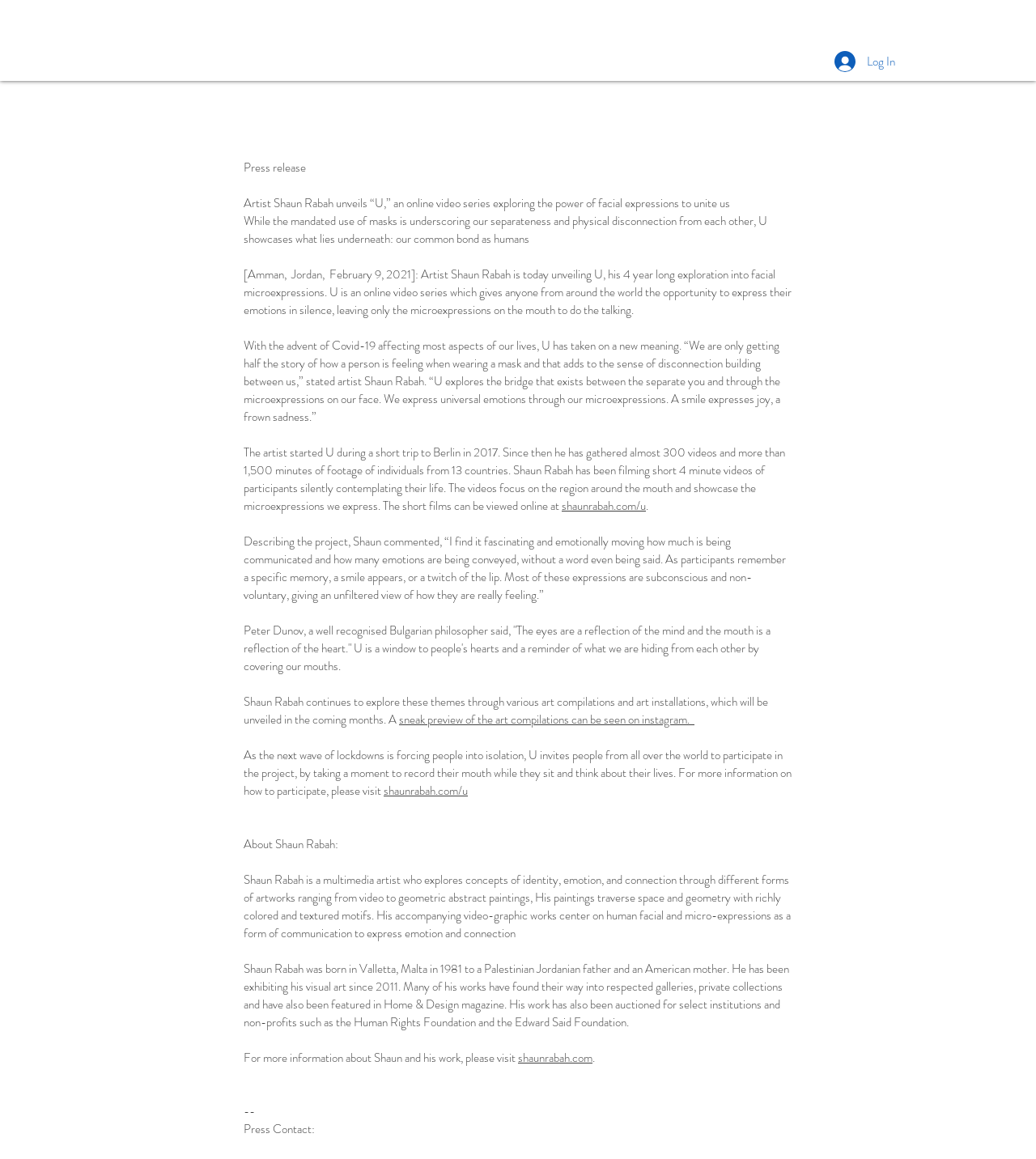Locate the bounding box for the described UI element: "shaunrabah.com/u". Ensure the coordinates are four float numbers between 0 and 1, formatted as [left, top, right, bottom].

[0.37, 0.675, 0.452, 0.69]